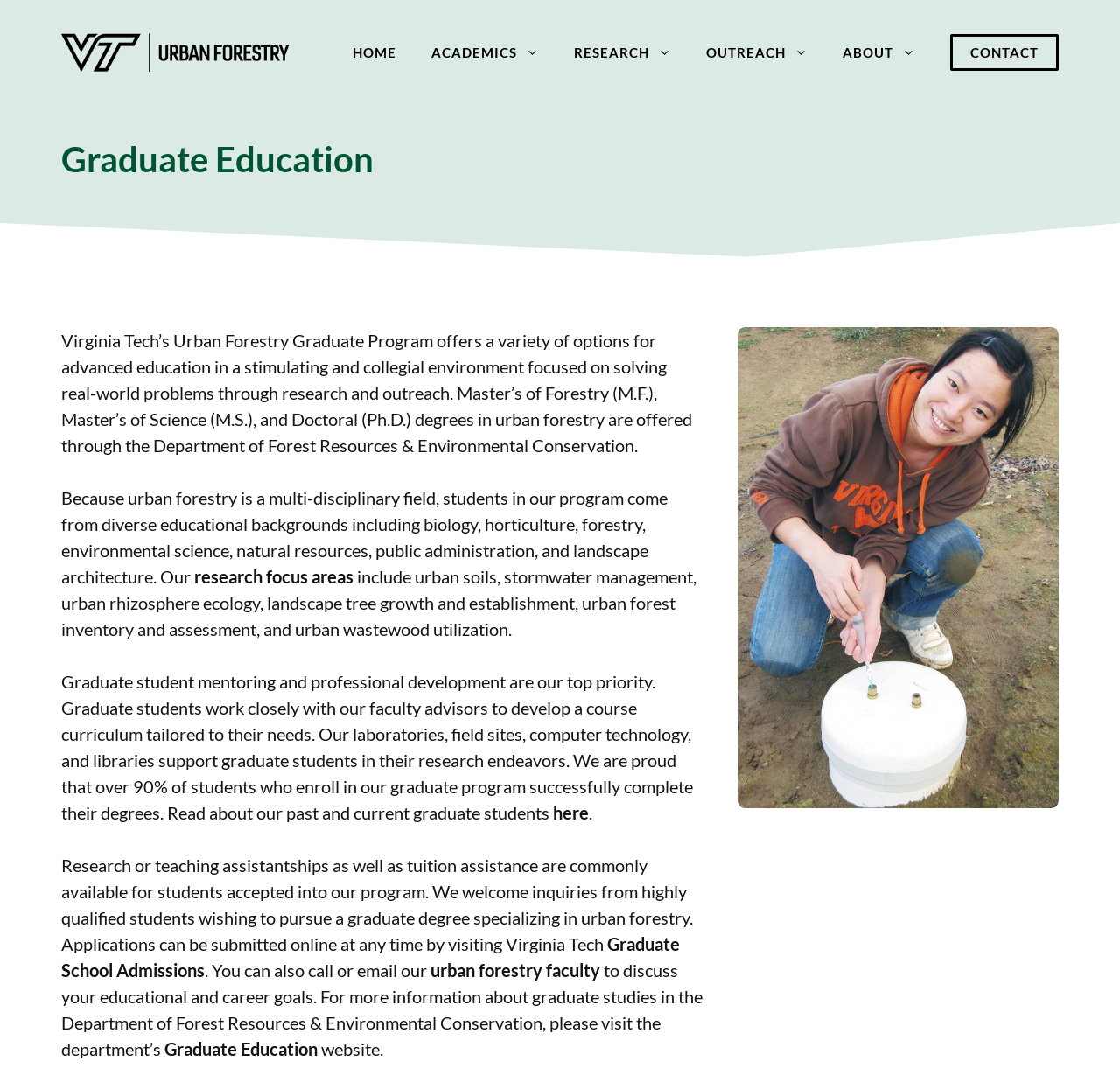What degrees are offered in urban forestry?
Could you please answer the question thoroughly and with as much detail as possible?

I found the answer by reading the StaticText element that describes the graduate program, which mentions that Master's of Forestry (M.F.), Master's of Science (M.S.), and Doctoral (Ph.D.) degrees in urban forestry are offered.